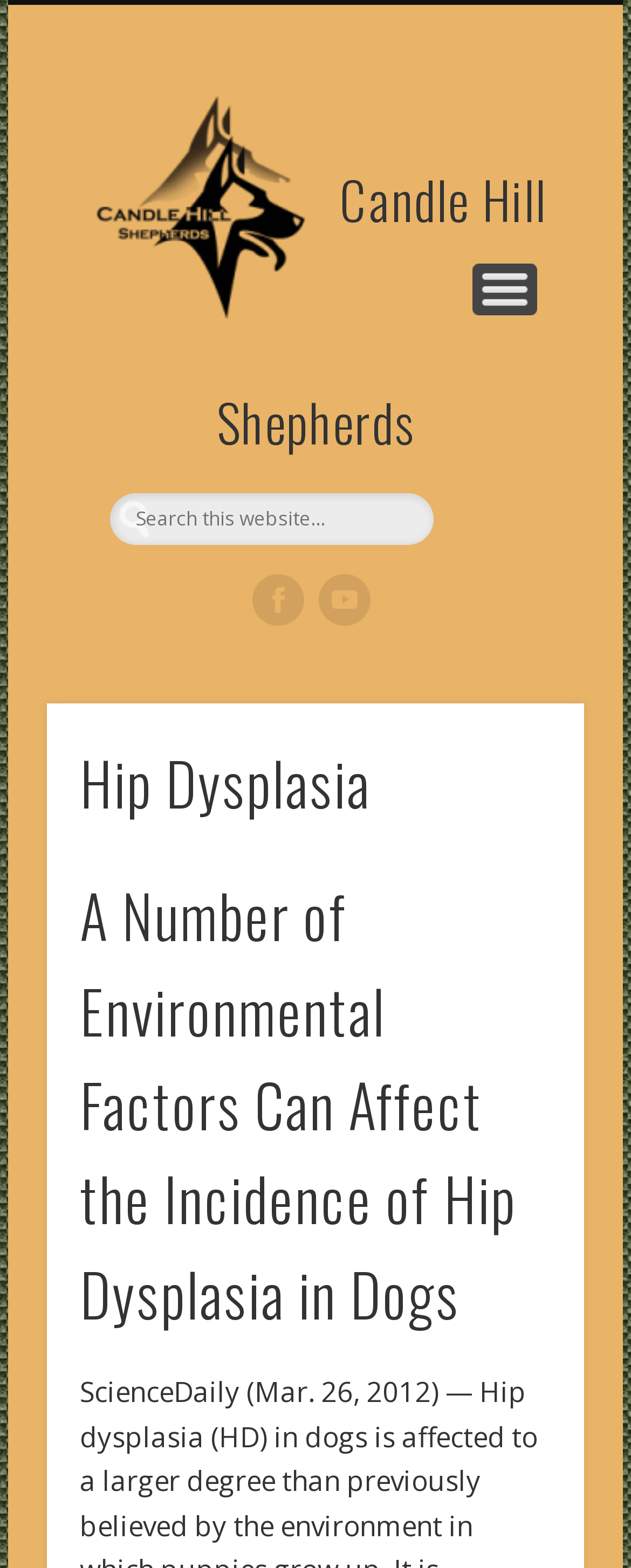Identify the bounding box for the described UI element. Provide the coordinates in (top-left x, top-left y, bottom-right x, bottom-right y) format with values ranging from 0 to 1: Facebook

[0.399, 0.366, 0.481, 0.399]